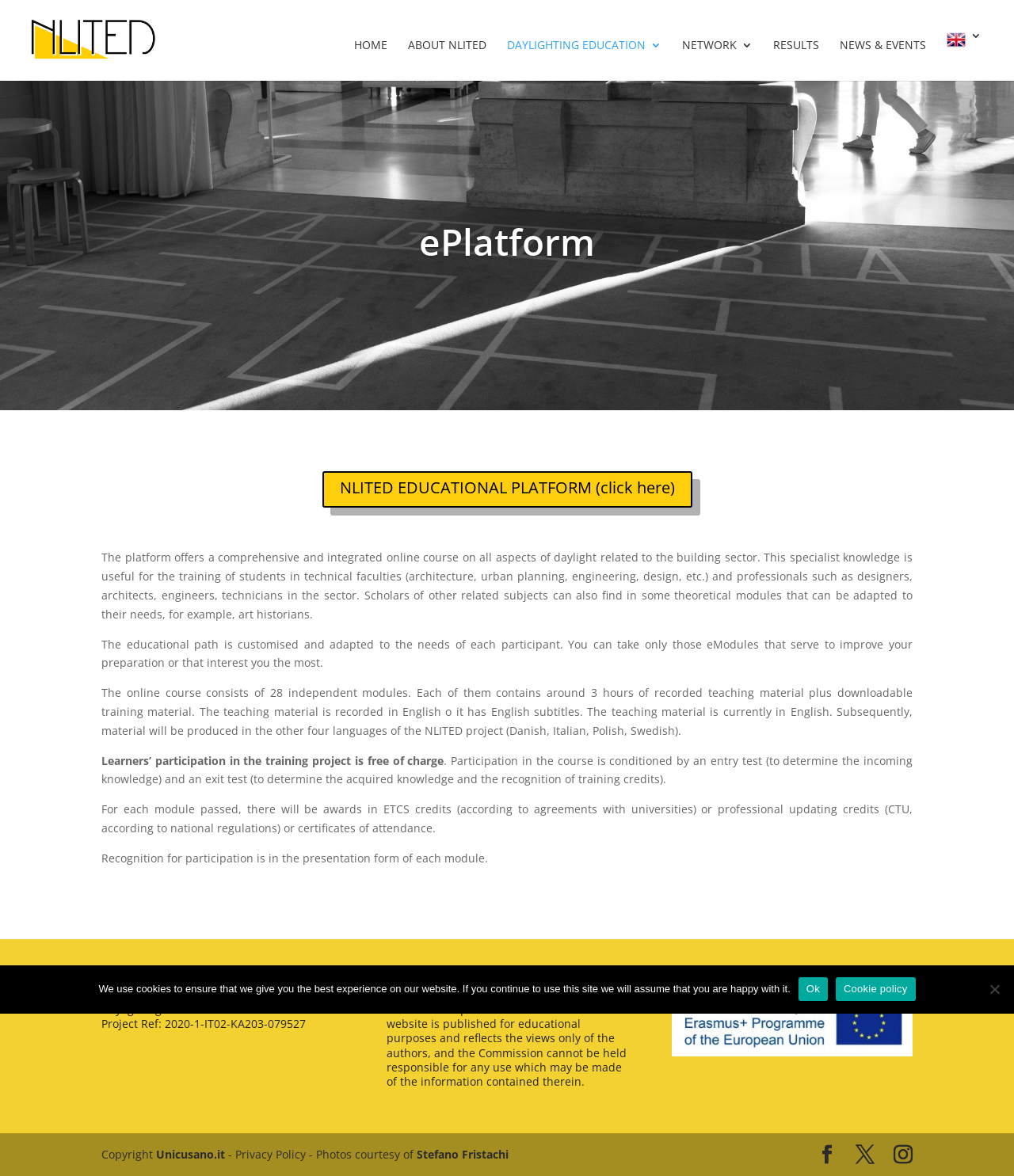Specify the bounding box coordinates of the area that needs to be clicked to achieve the following instruction: "Click on the Unicusano.it link".

[0.154, 0.975, 0.222, 0.988]